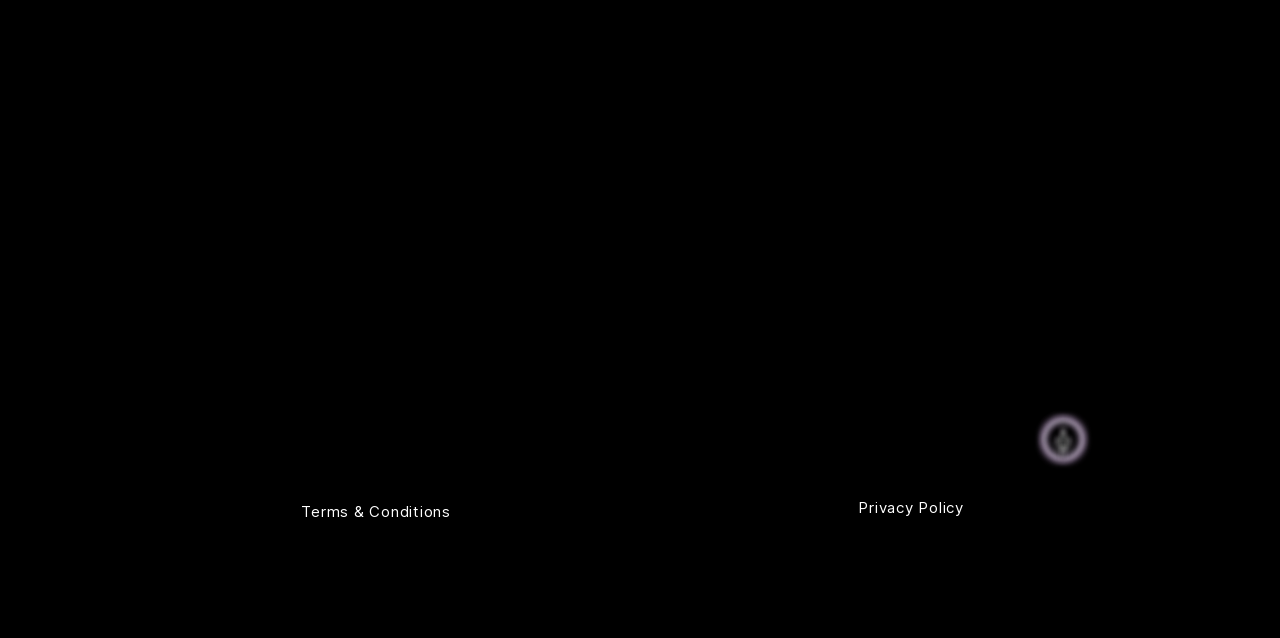Please find the bounding box for the UI component described as follows: "Projects".

None